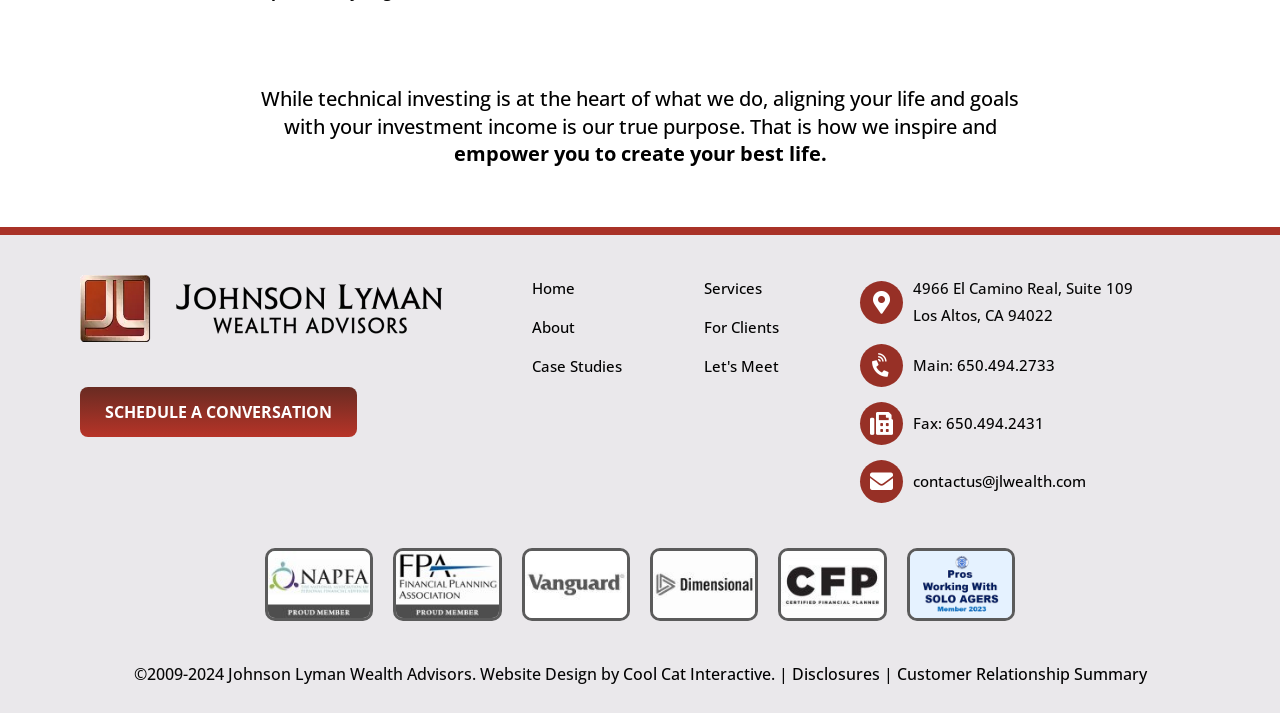Locate the bounding box coordinates of the element I should click to achieve the following instruction: "Check the address".

[0.713, 0.39, 0.885, 0.456]